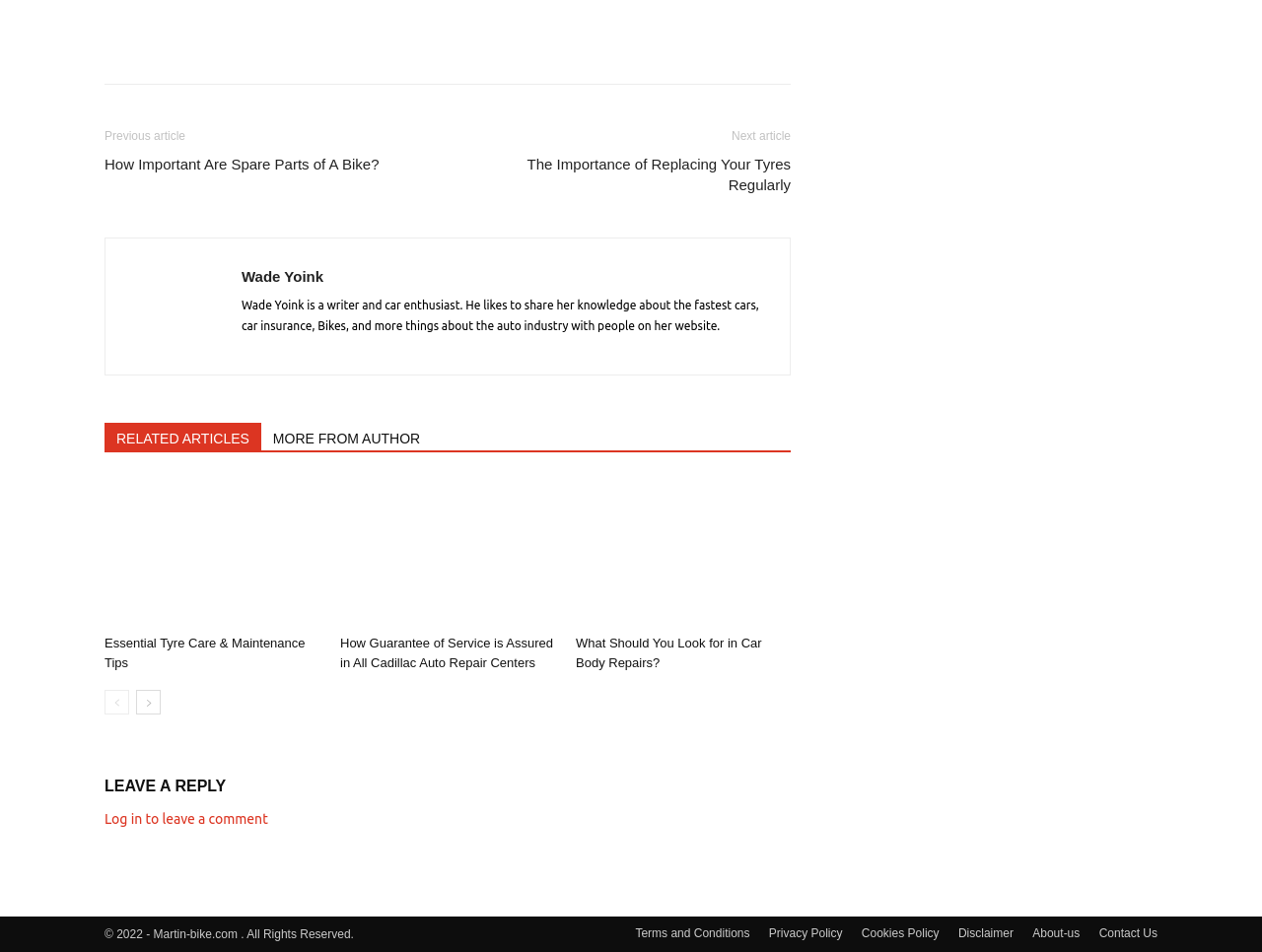Refer to the image and provide a thorough answer to this question:
What is the author's name of the article?

The author's name can be found in the section below the article title, where it says 'Wade Yoink is a writer and car enthusiast...'.